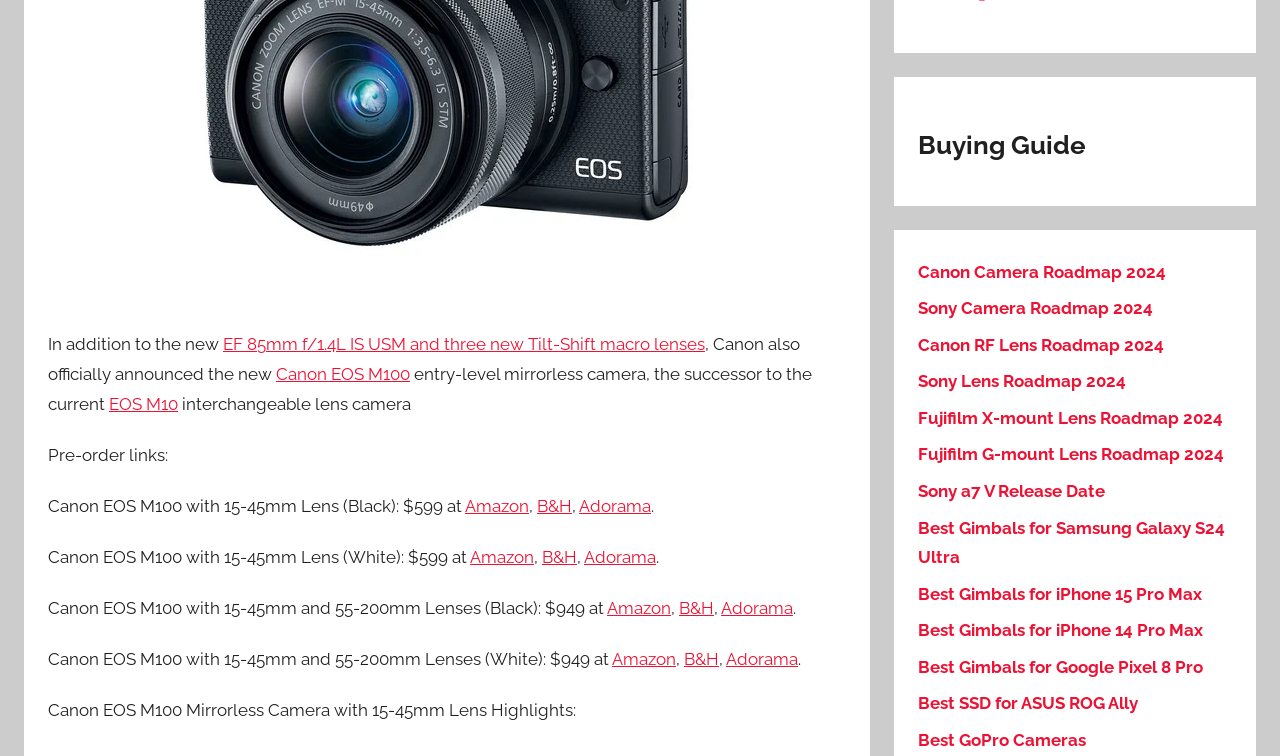Determine the bounding box for the described HTML element: "Sony a7 V Release Date". Ensure the coordinates are four float numbers between 0 and 1 in the format [left, top, right, bottom].

[0.717, 0.636, 0.863, 0.663]